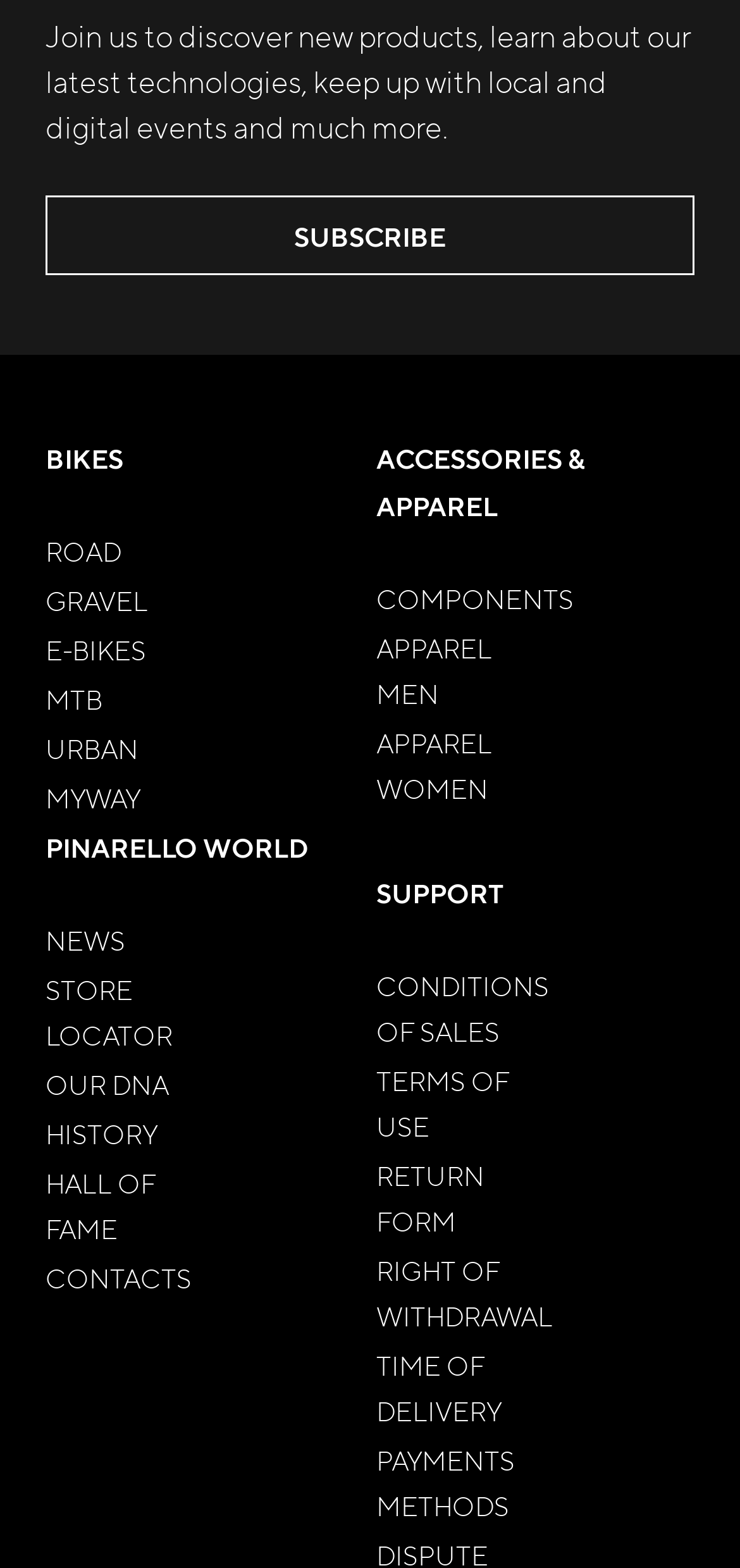Specify the bounding box coordinates of the element's area that should be clicked to execute the given instruction: "Explore bikes". The coordinates should be four float numbers between 0 and 1, i.e., [left, top, right, bottom].

[0.062, 0.281, 0.167, 0.304]